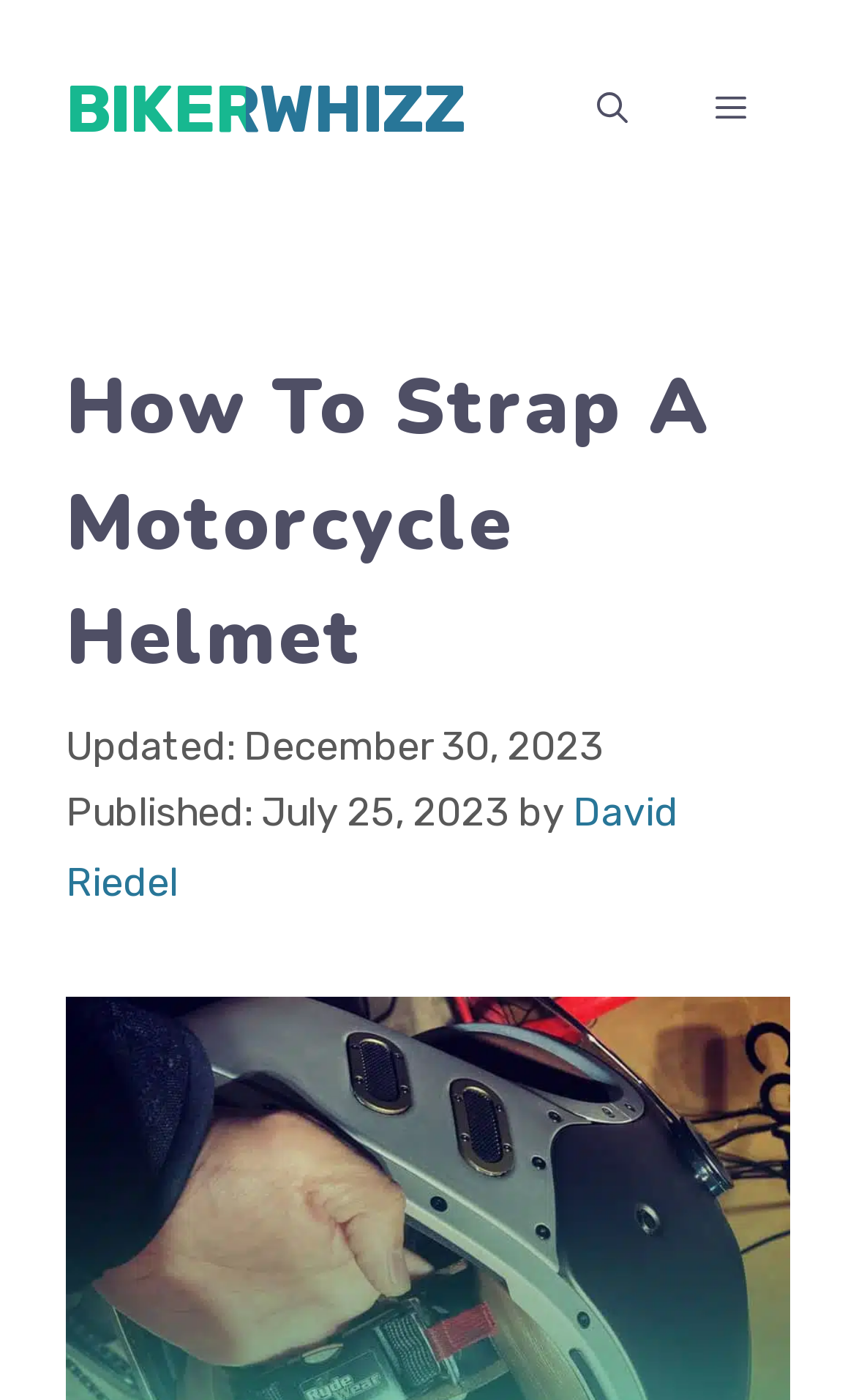Answer this question in one word or a short phrase: What is the purpose of the button with the text 'MENU'?

To open a menu